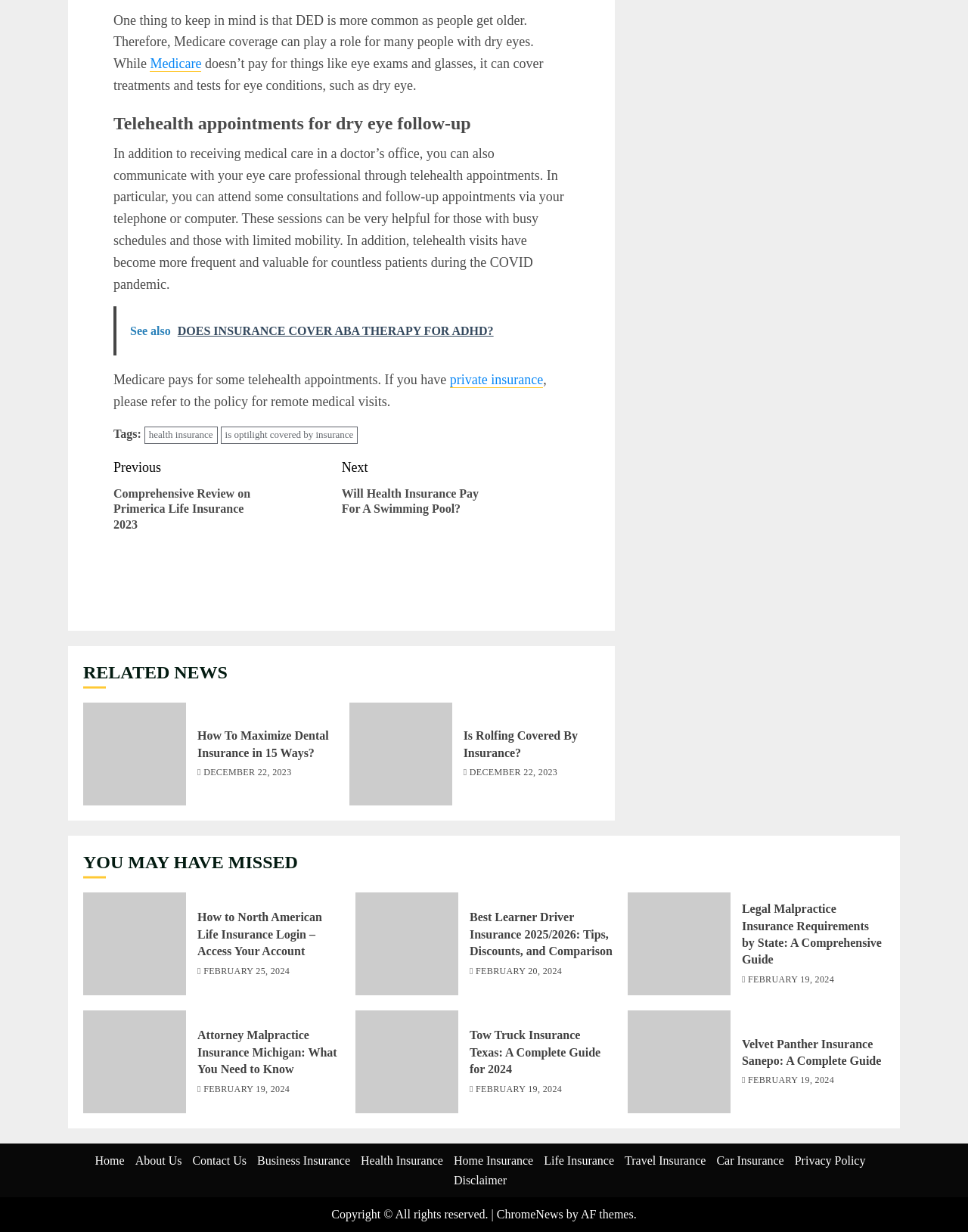Provide the bounding box coordinates of the section that needs to be clicked to accomplish the following instruction: "Click on the 'See also DOES INSURANCE COVER ABA THERAPY FOR ADHD?' link."

[0.117, 0.249, 0.588, 0.289]